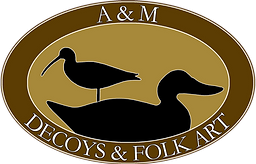Thoroughly describe what you see in the image.

The image features the logo of A&M Decoys & Folk Art. The design prominently displays two silhouetted birds—one resembling a duck and the other an unspecified shorebird—set against a warm, golden background. The logo is encased in an oval shape, with the brand name "A&M DECOYS & FOLK ART" elegantly displayed along the bottom in a bold, white font. This logo reflects the essence of the business, which specializes in handcrafted decoys and folk artistry, emphasizing a connection to nature and traditional craftsmanship.